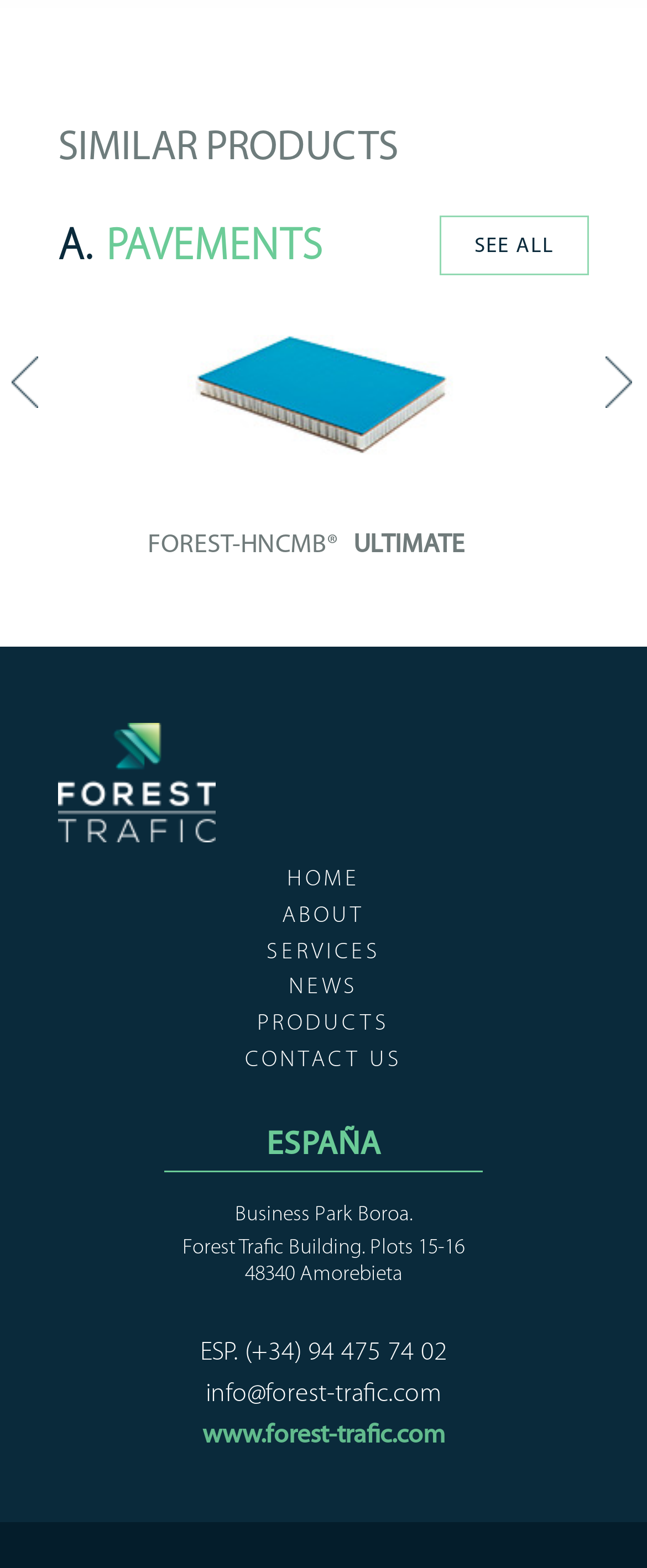Provide a single word or phrase to answer the given question: 
How many images are there on the webpage?

2